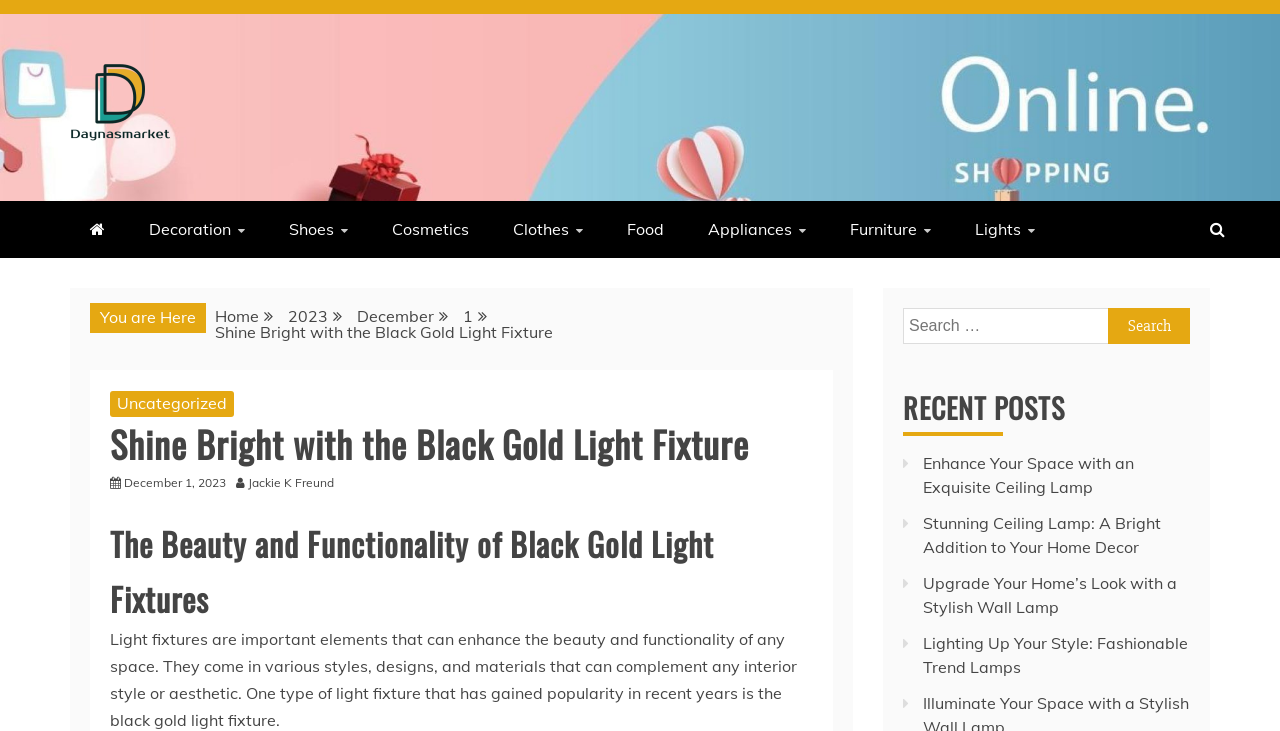What is the name of the website?
Give a detailed explanation using the information visible in the image.

I determined the name of the website by looking at the top-left corner of the webpage, where I found a link with the text 'Daynasmarket'.